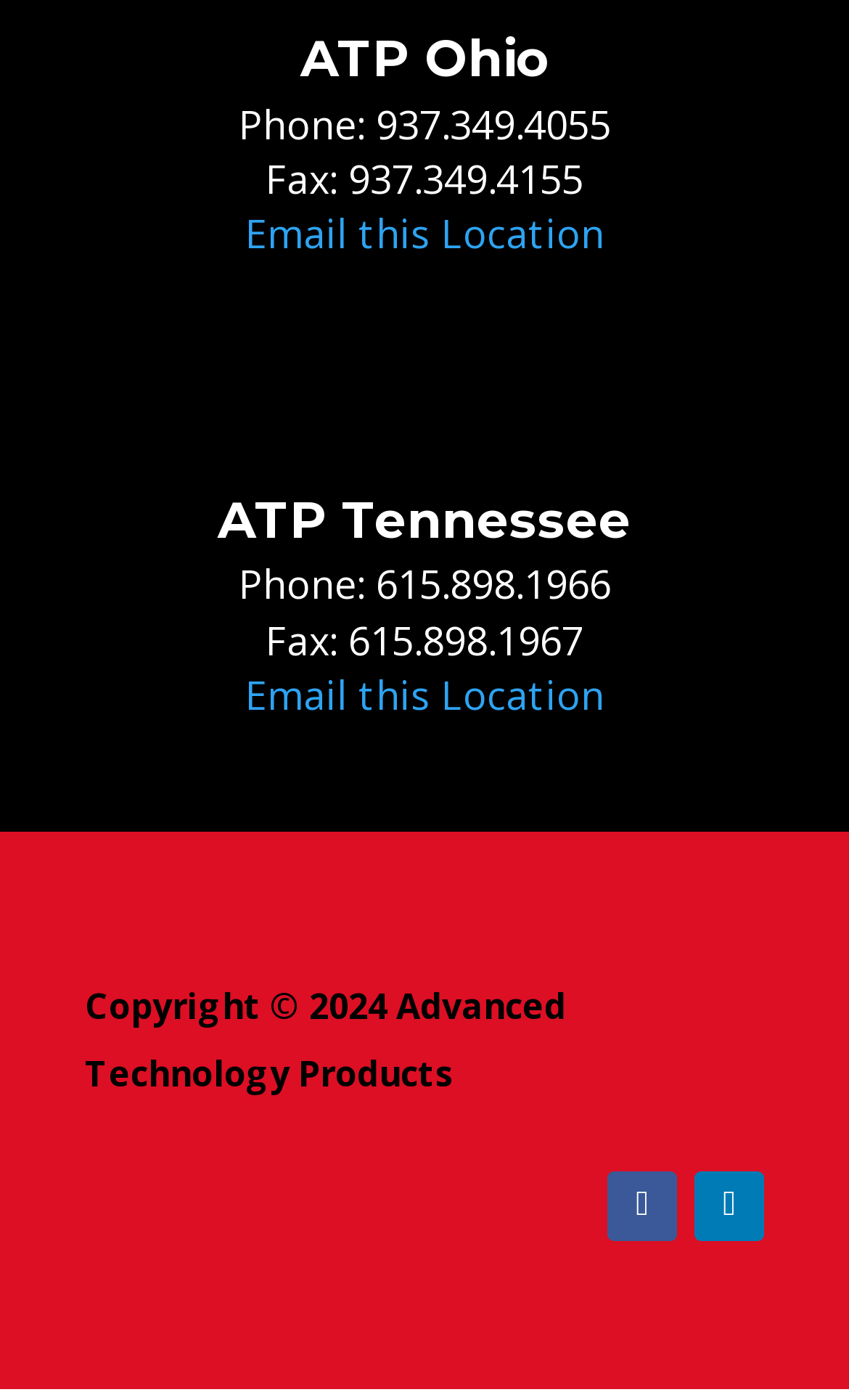What is the fax number of ATP Tennessee?
Answer with a single word or phrase by referring to the visual content.

615.898.1967